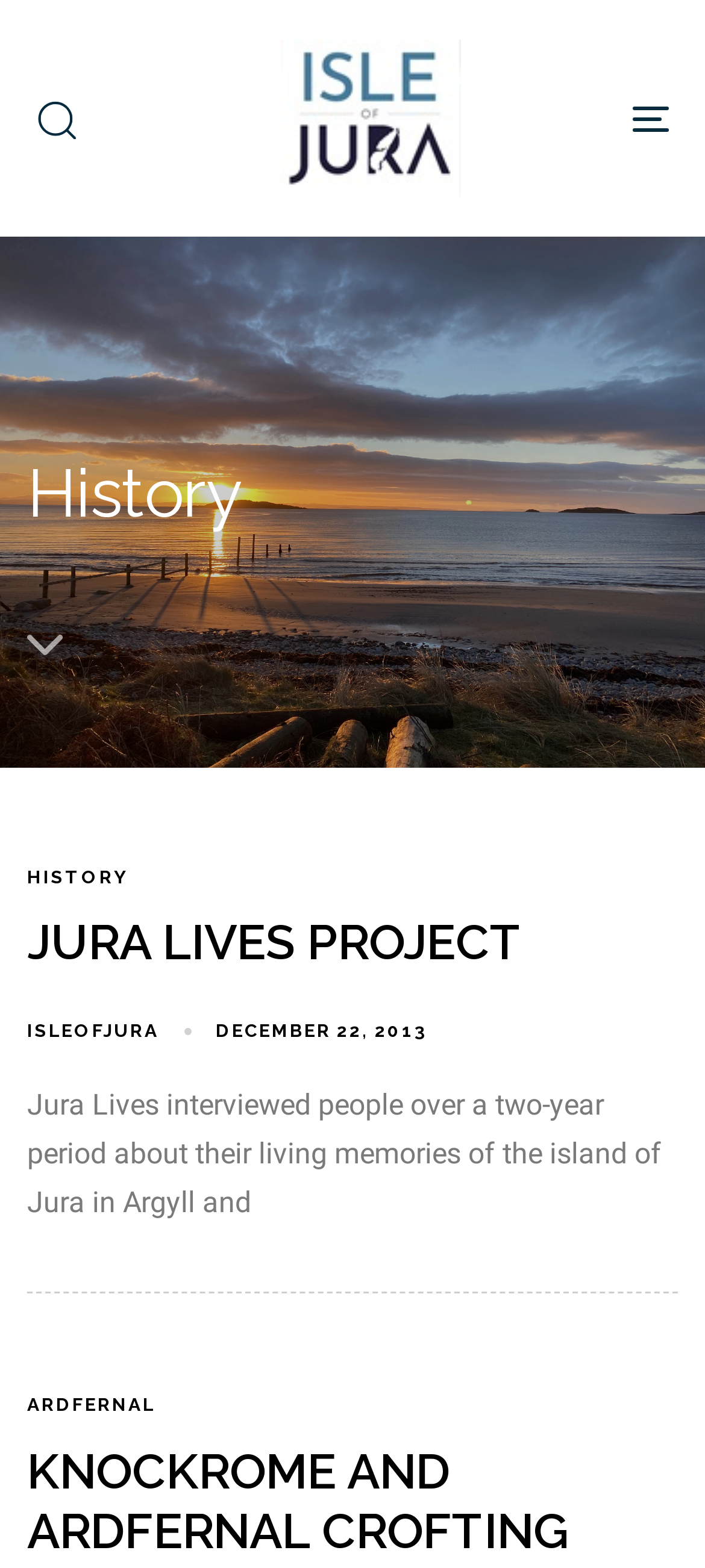What is the name of the region where the island of Jura is located?
Using the image as a reference, deliver a detailed and thorough answer to the question.

The region where the island of Jura is located is Argyll, as mentioned in the StaticText element in the article section, which describes the Jura Lives Project.